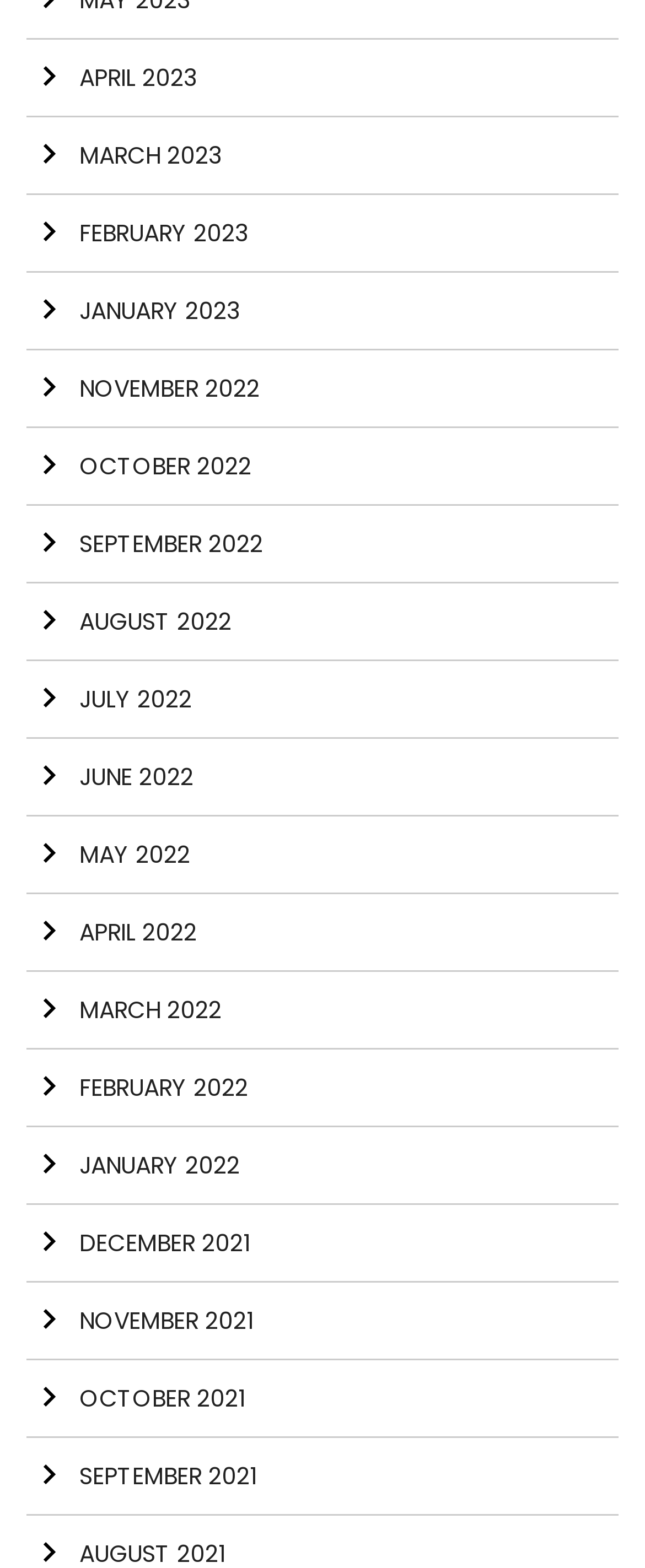Refer to the image and provide a thorough answer to this question:
What is the position of the 'Arrow right APRIL 2023' link?

By comparing the y1 and y2 coordinates of the bounding box, I found that the 'Arrow right APRIL 2023' link has the smallest y1 and y2 values, indicating it is located at the top of the webpage.